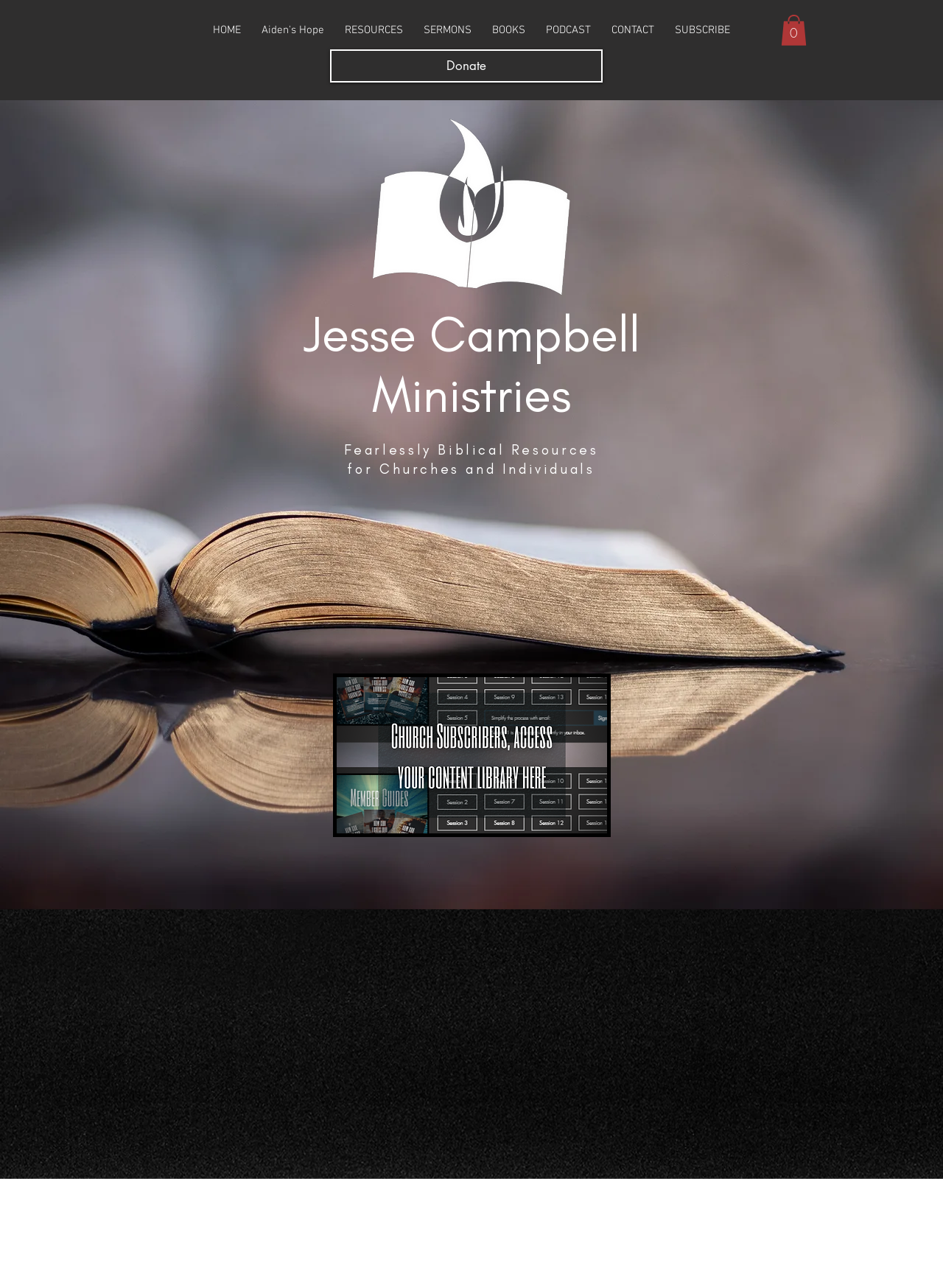Locate the heading on the webpage and return its text.

Jesse Campbell
Ministries